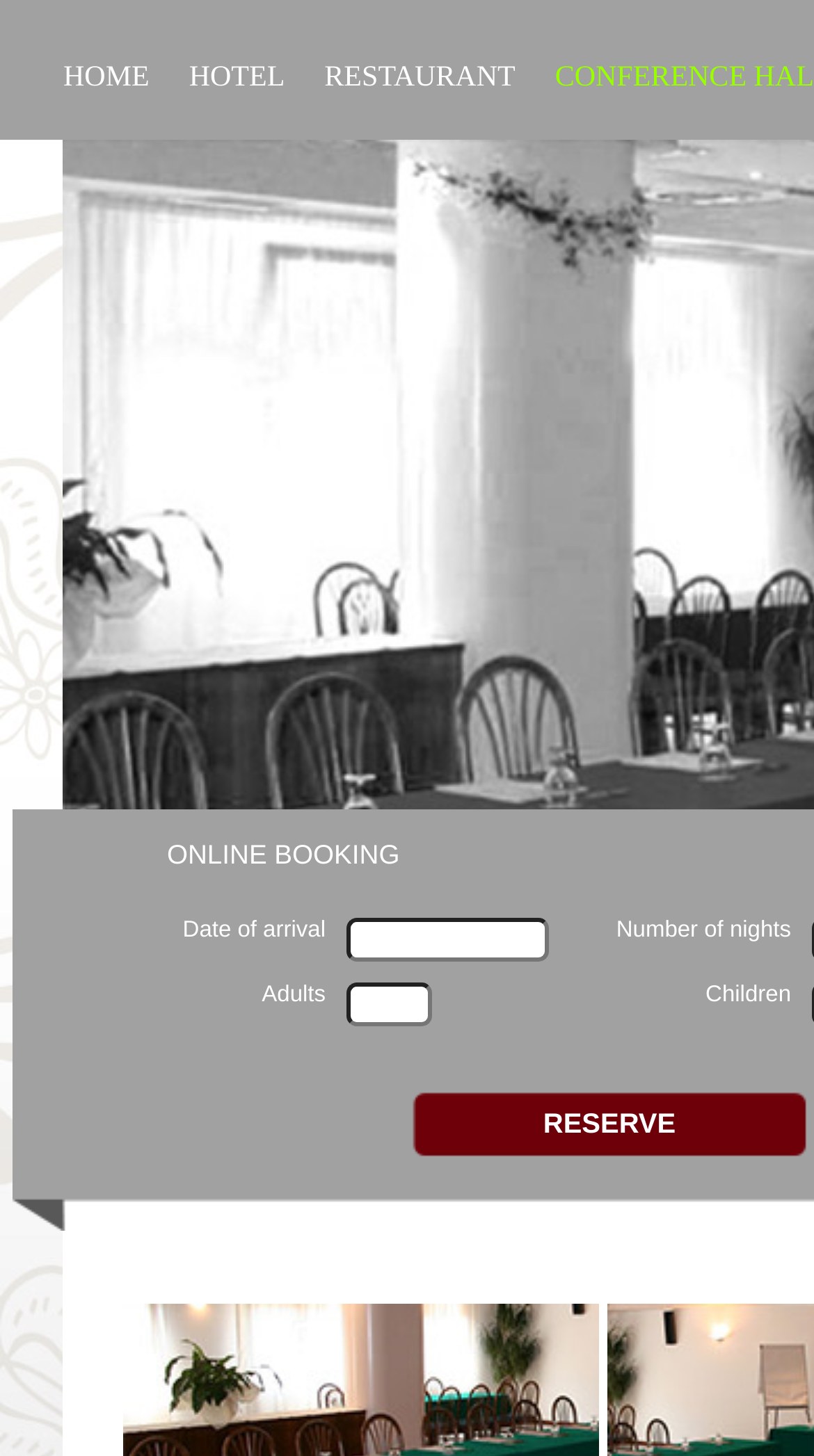Give a full account of the webpage's elements and their arrangement.

The webpage appears to be a hotel's conference hall webpage, specifically for the Hotel Rometta Cittadella. At the top, there are three links: "HOME", "HOTEL", and "RESTAURANT", aligned horizontally and positioned near the top of the page.

Below these links, there is a section for booking or reservation. This section contains several form fields, including "Date of arrival", "Number of nights", "Adults", and "Children". Each field has a corresponding text box where users can input their information. The "Date of arrival" field is positioned to the left of the "Number of nights" field, while the "Adults" field is above the "Children" field.

At the bottom of this section, there is a "Reserve" button, which is centered and takes up a significant portion of the page's width. The button contains the text "RESERVE" in a slightly smaller font size.

There are no images on the page. The overall content is focused on providing information about the conference hall and allowing users to make a reservation.